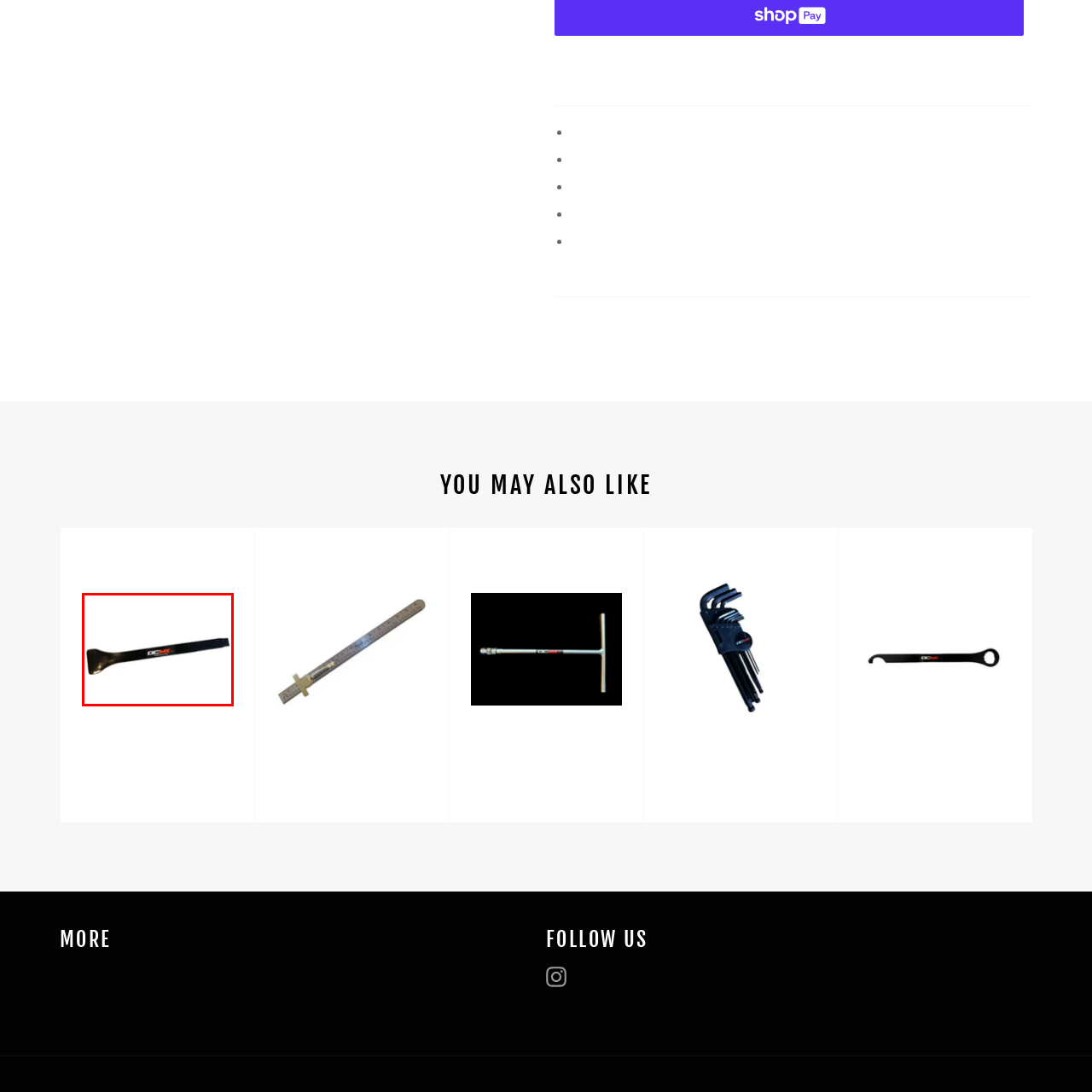What is the shape of the DCMX Mud Remover's edge?
Pay attention to the image surrounded by the red bounding box and respond to the question with a detailed answer.

The caption describes the DCMX Mud Remover as having a 'sleek, elongated design with a flat edge', indicating that the edge of the tool is flat in shape.